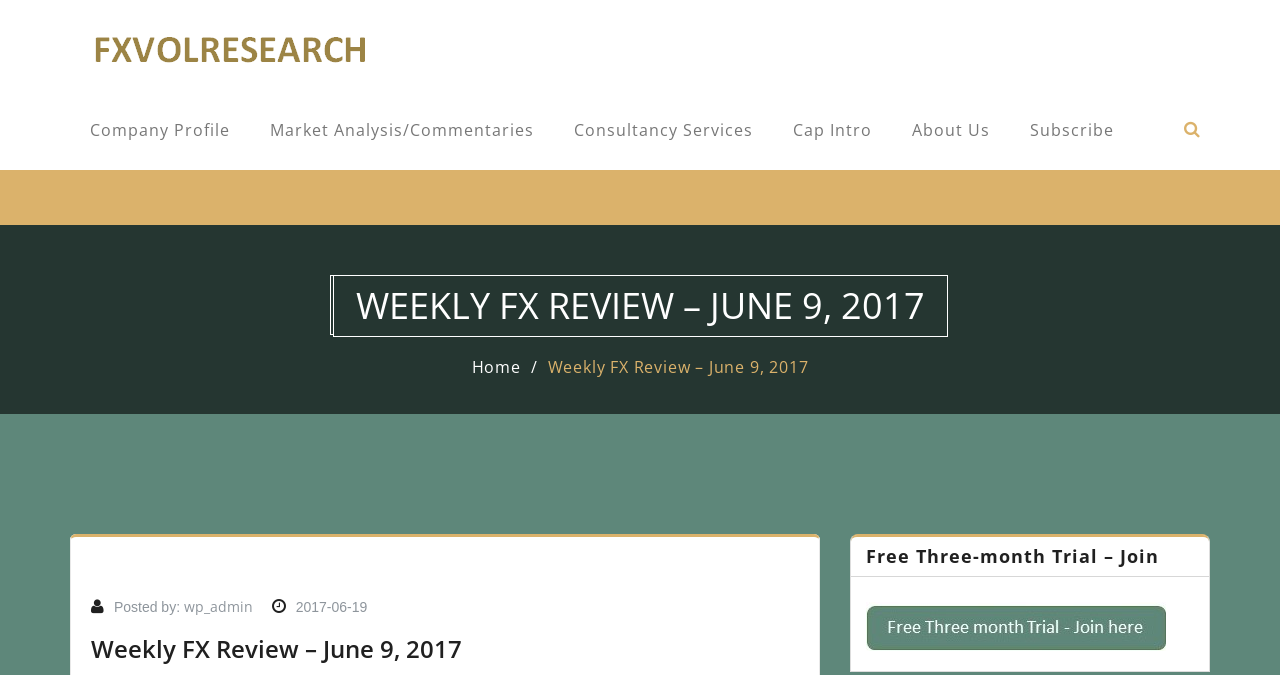What is the purpose of the 'Subscribe Now' button?
Use the image to answer the question with a single word or phrase.

To subscribe